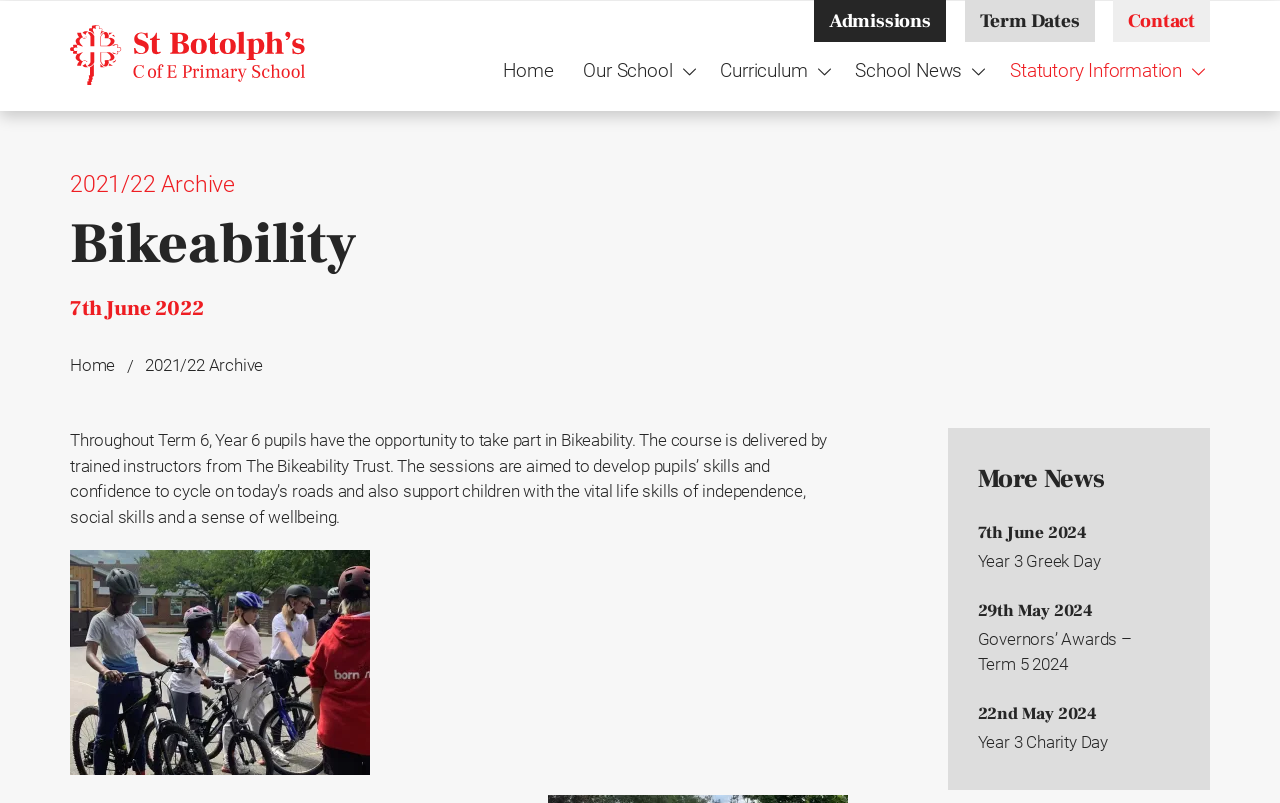Look at the image and answer the question in detail:
What is the name of the school?

The name of the school can be found in the links at the top of the webpage, which are 'St Botolph’s C of E Primary School' and 'Home'. This suggests that the webpage is related to the school and its activities.